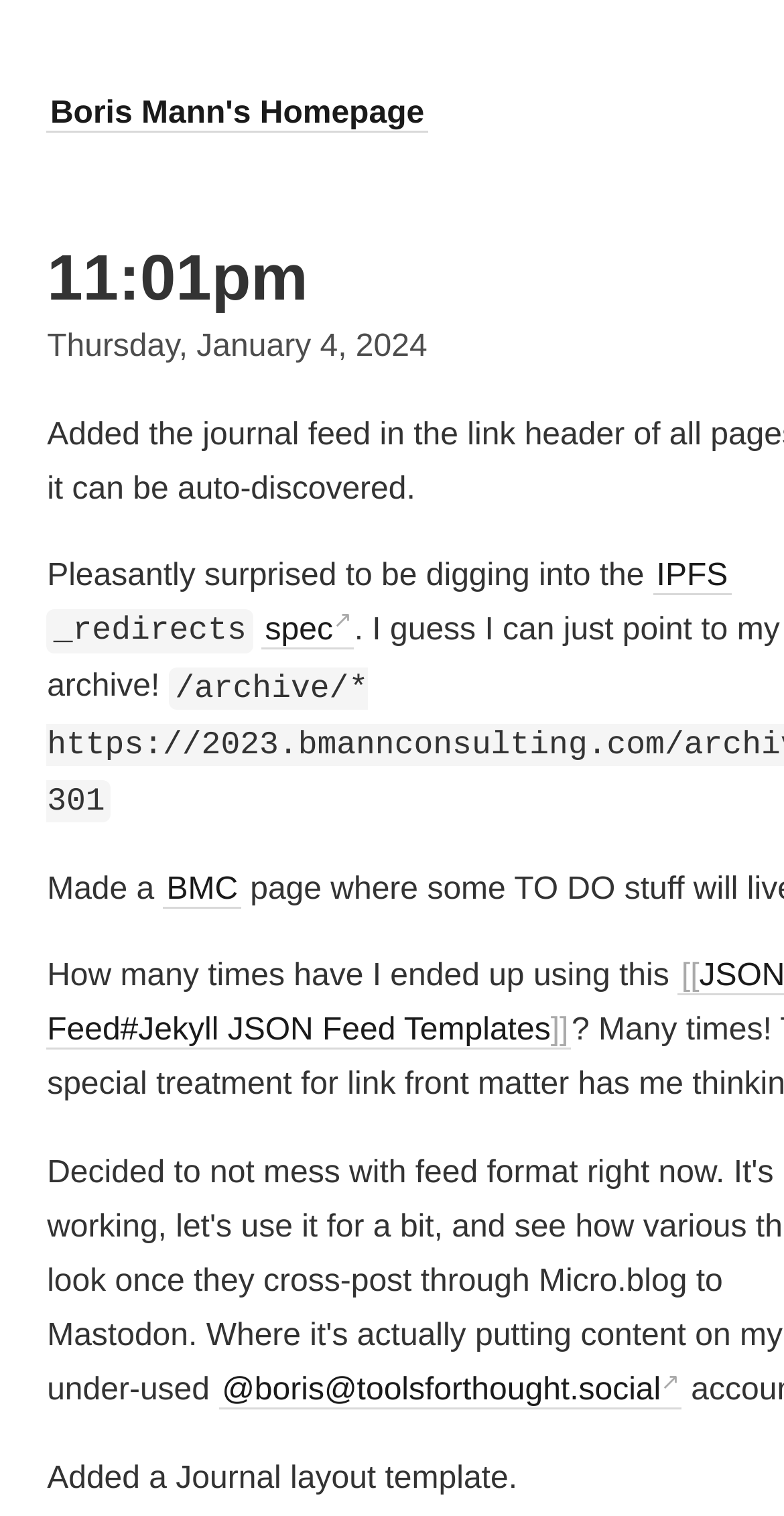Answer the question below using just one word or a short phrase: 
What is the username on toolsforthought.social?

boris